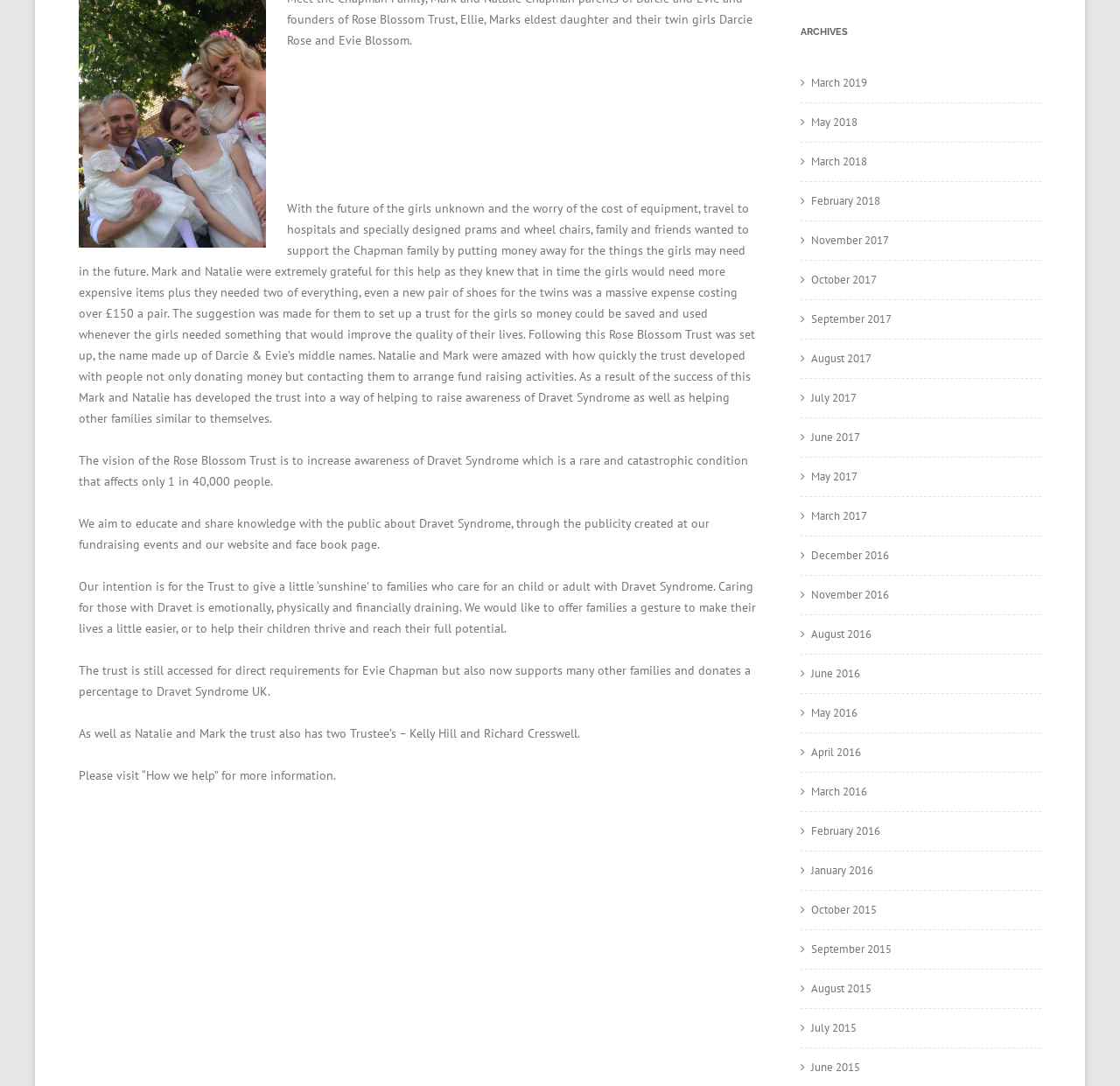Kindly determine the bounding box coordinates for the area that needs to be clicked to execute this instruction: "Learn how the trust helps".

[0.07, 0.707, 0.3, 0.721]